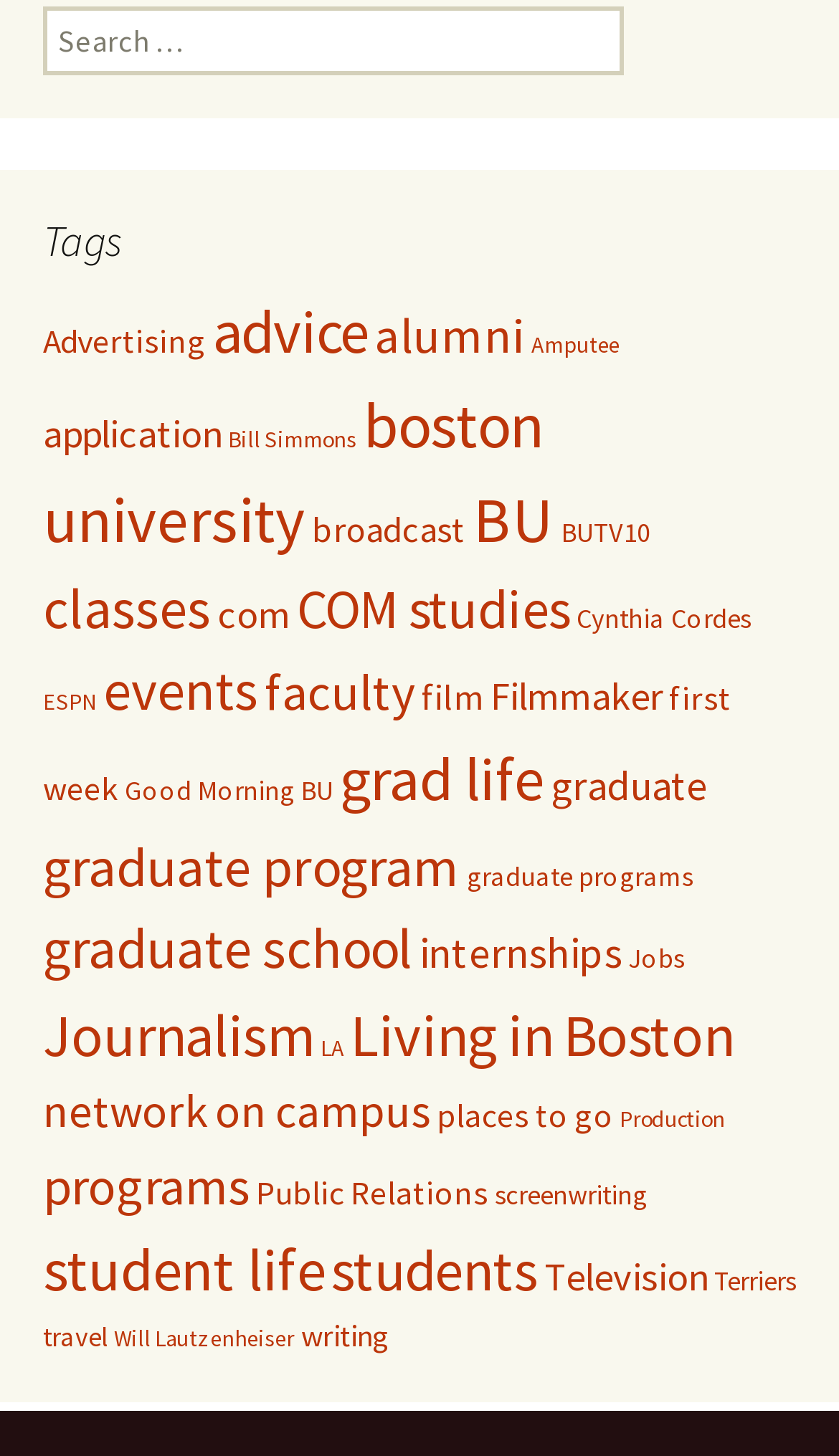How many items are under the 'boston university' tag?
Based on the image, please offer an in-depth response to the question.

The link 'boston university (42 items)' is located at the position [0.051, 0.264, 0.649, 0.383] on the webpage, indicating that there are 42 items under this tag.